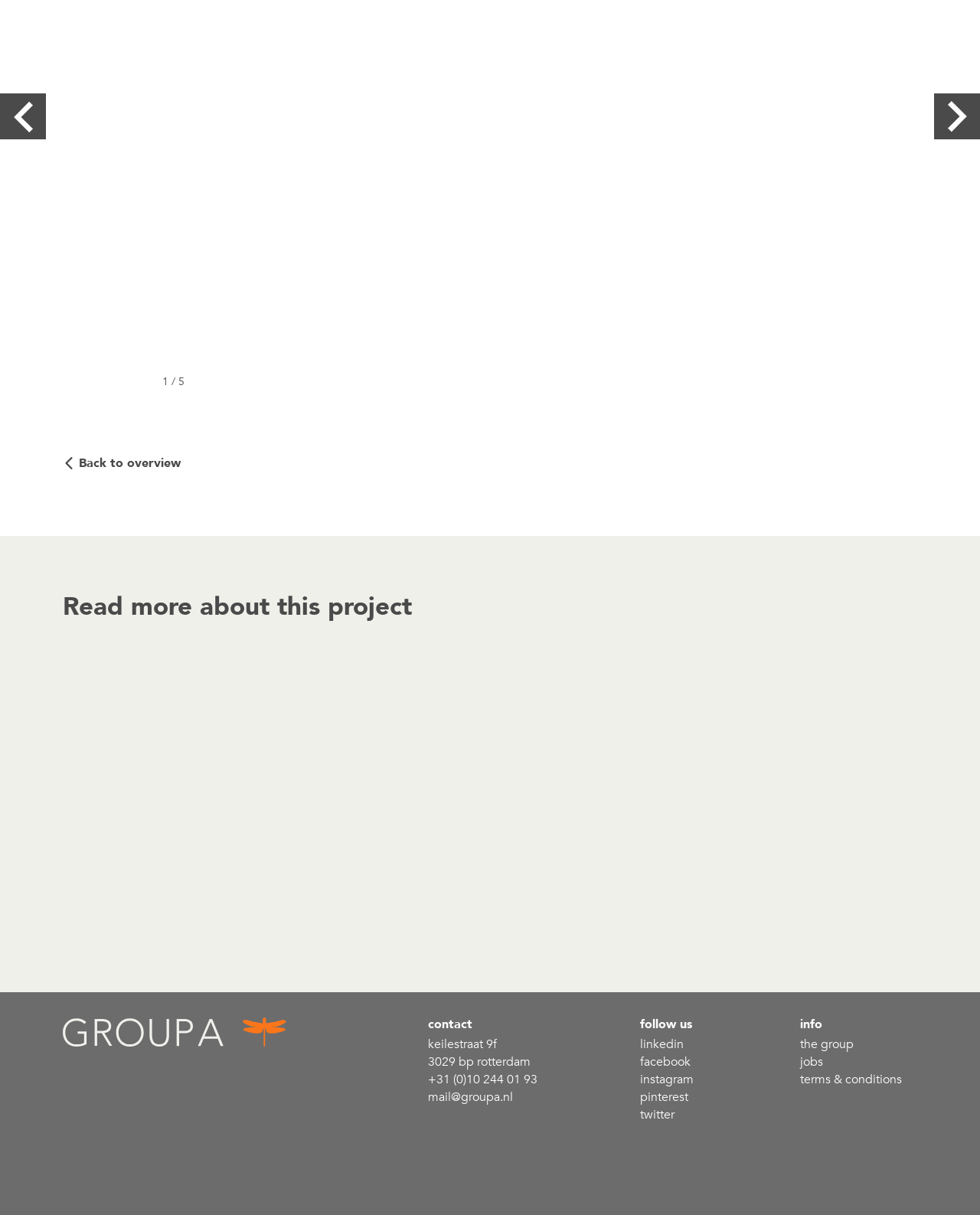Given the description: "parent_node: 5 / 5", determine the bounding box coordinates of the UI element. The coordinates should be formatted as four float numbers between 0 and 1, [left, top, right, bottom].

[0.0, 0.077, 0.047, 0.115]